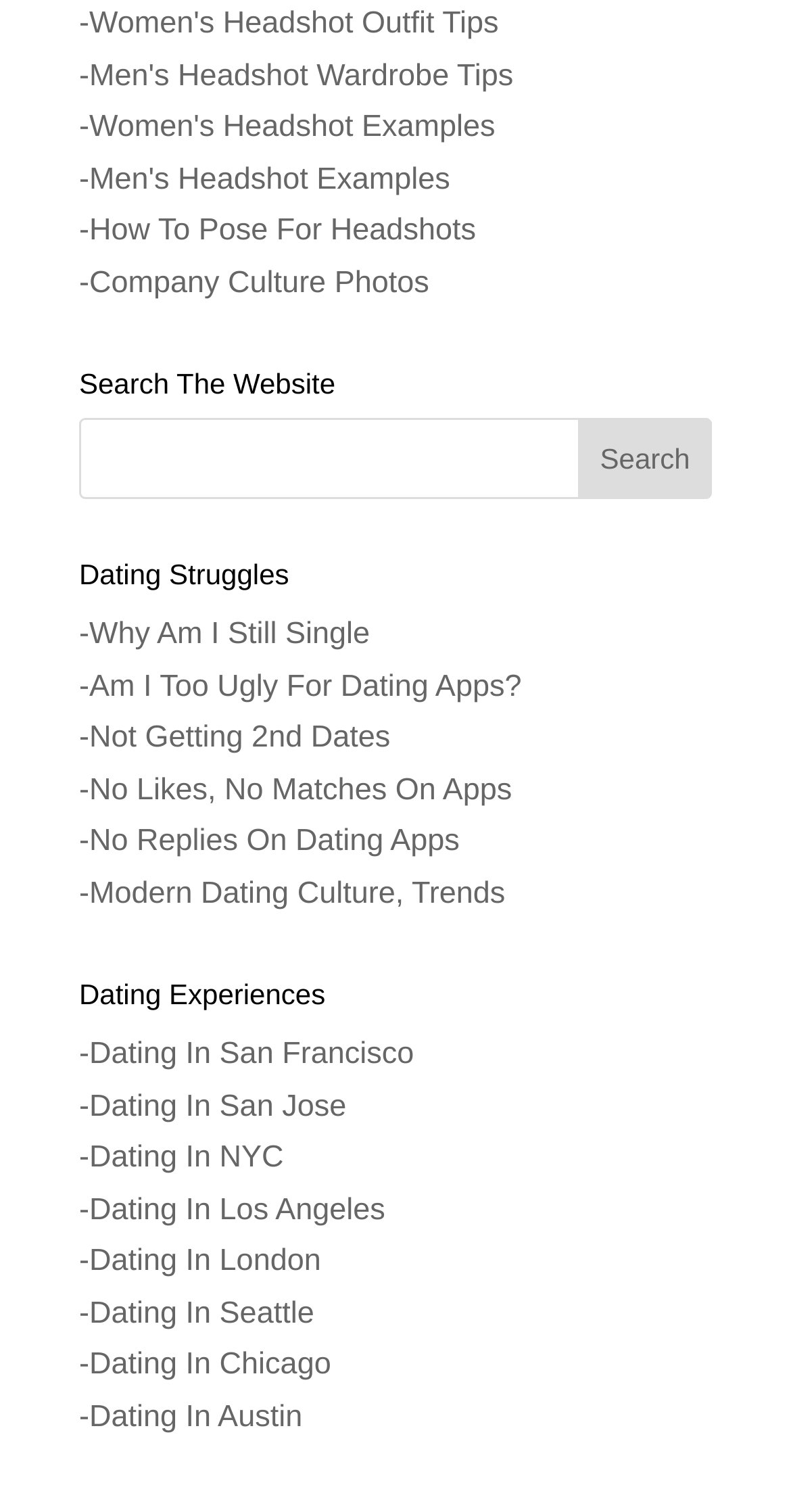Identify the bounding box coordinates for the element you need to click to achieve the following task: "Explore dating struggles". The coordinates must be four float values ranging from 0 to 1, formatted as [left, top, right, bottom].

[0.1, 0.371, 0.9, 0.403]